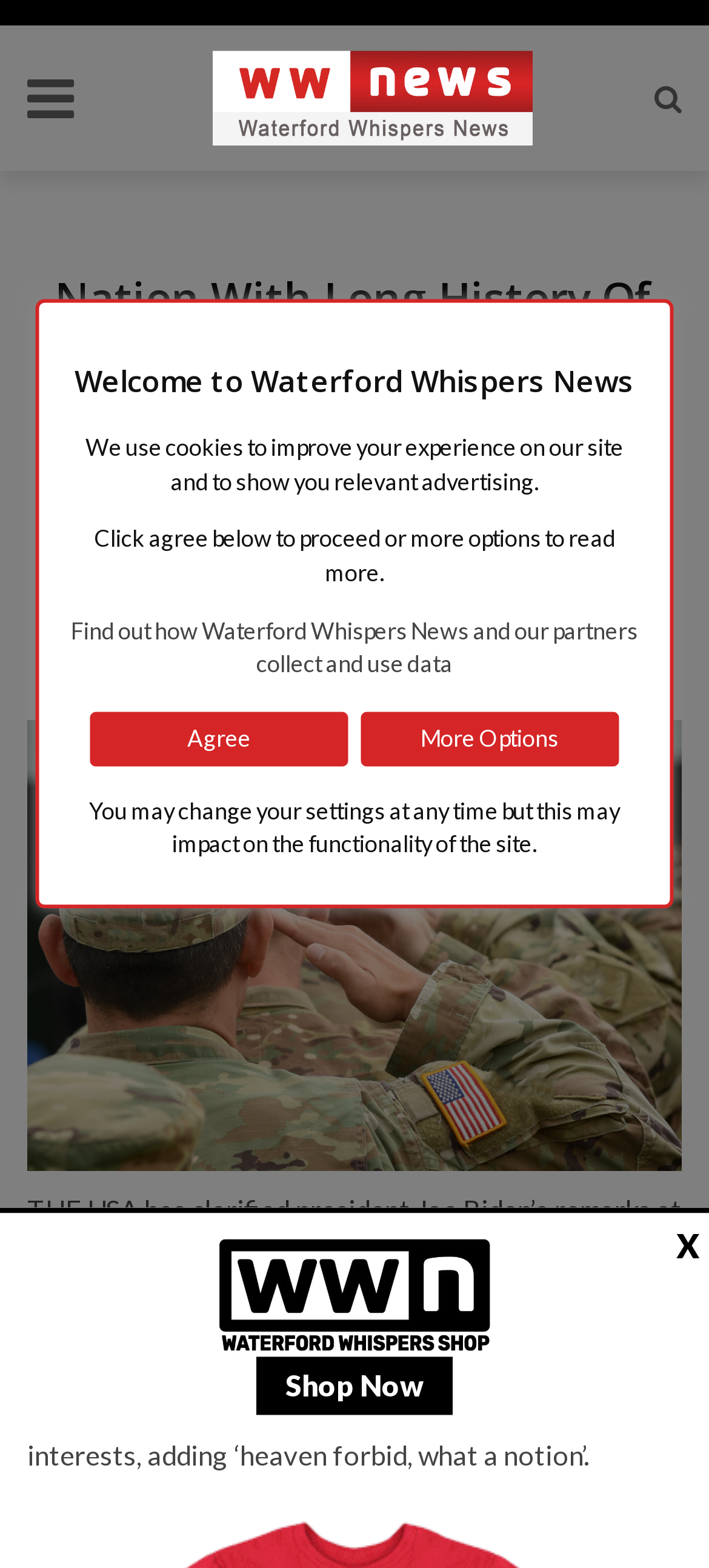What is the name of the news organization?
Answer the question with a detailed explanation, including all necessary information.

I found the answer by looking at the logo link at the top of the page, which has an image with the text 'logo' and is located within a layout table. This suggests that the logo is a prominent element on the page, and the text 'Waterford Whispers News' is likely the name of the news organization.